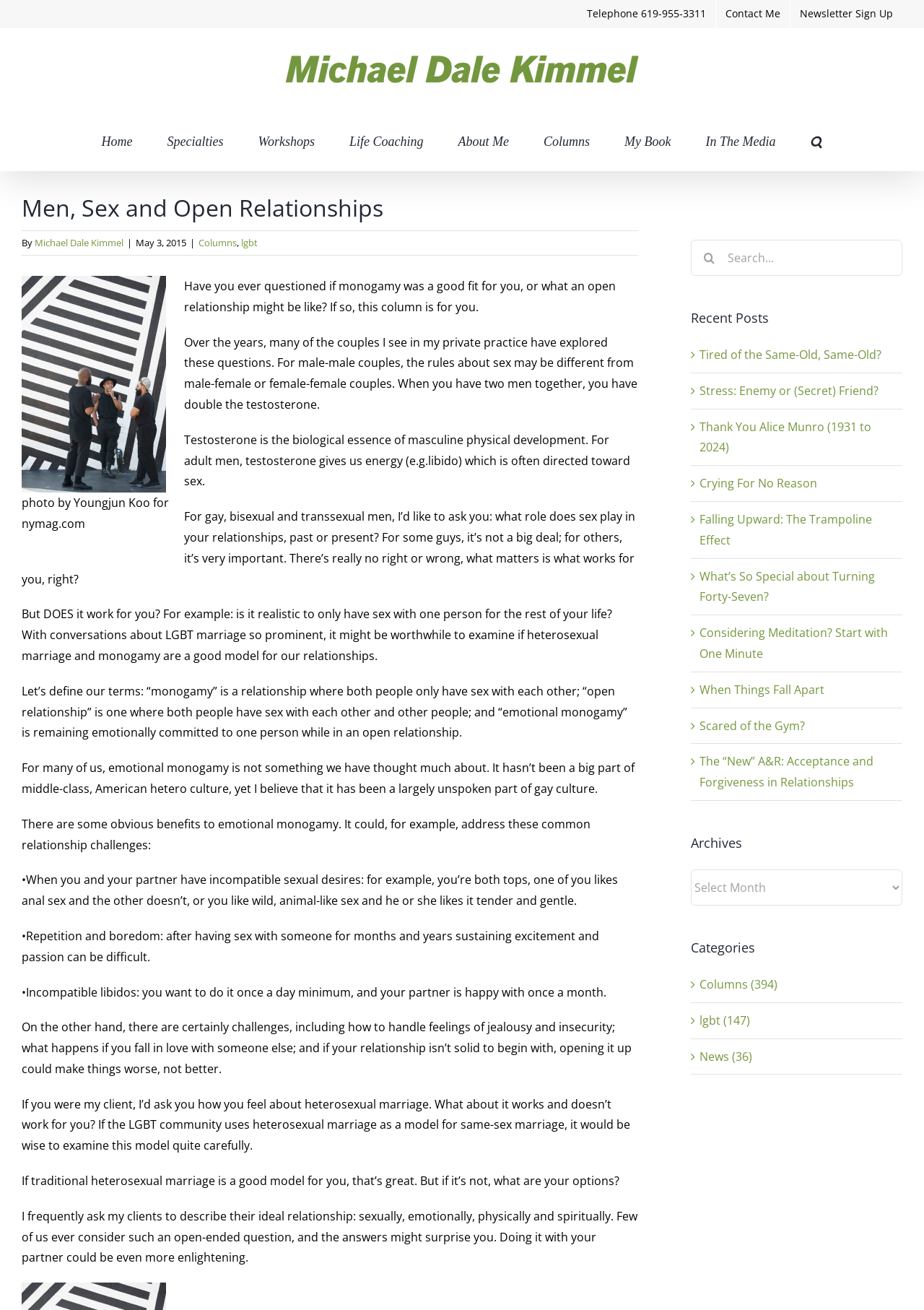Identify the bounding box coordinates of the element to click to follow this instruction: 'Search for something'. Ensure the coordinates are four float values between 0 and 1, provided as [left, top, right, bottom].

[0.748, 0.183, 0.977, 0.211]